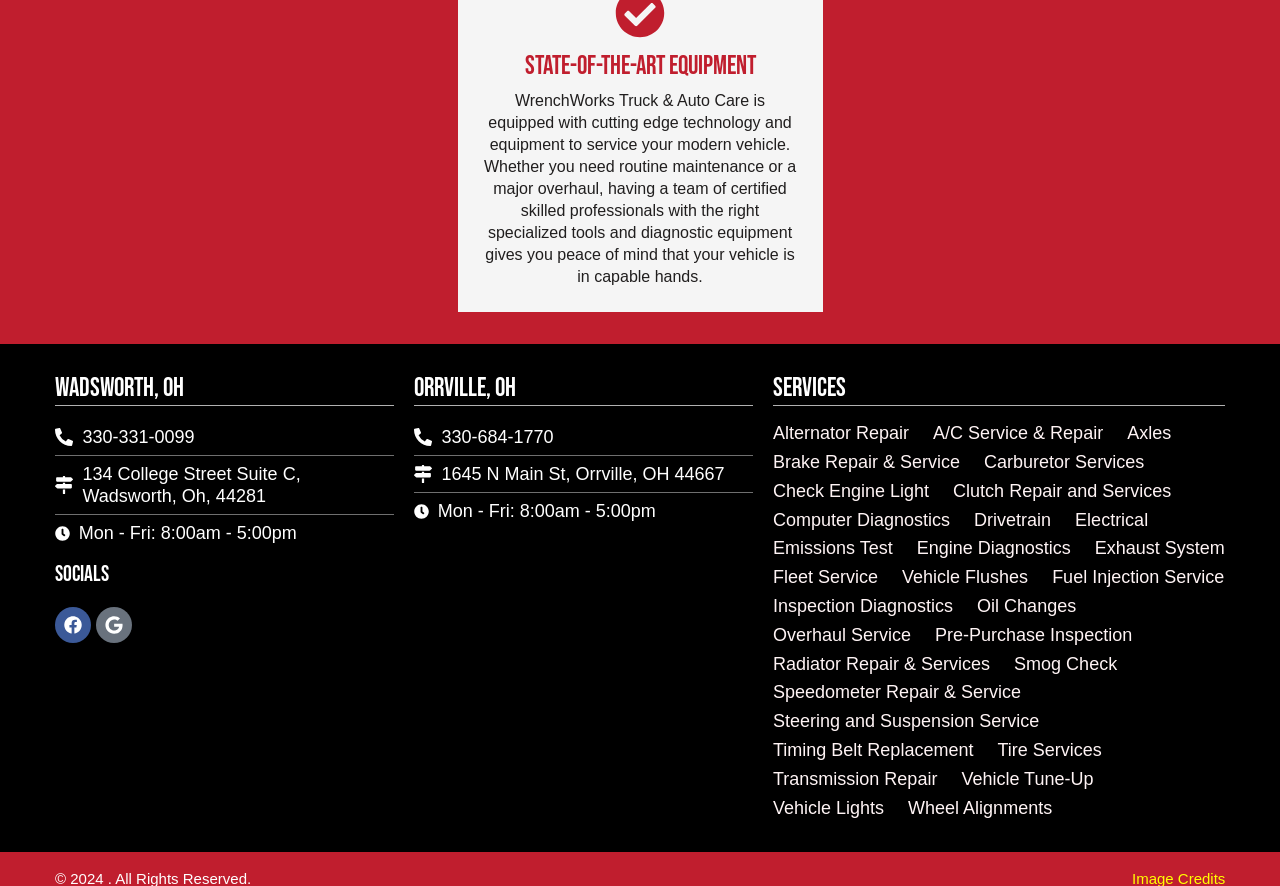What is the phone number for the Wadsworth location?
Please use the image to provide an in-depth answer to the question.

I found the phone number listed on the webpage for the Wadsworth location. It is 330-331-0099.